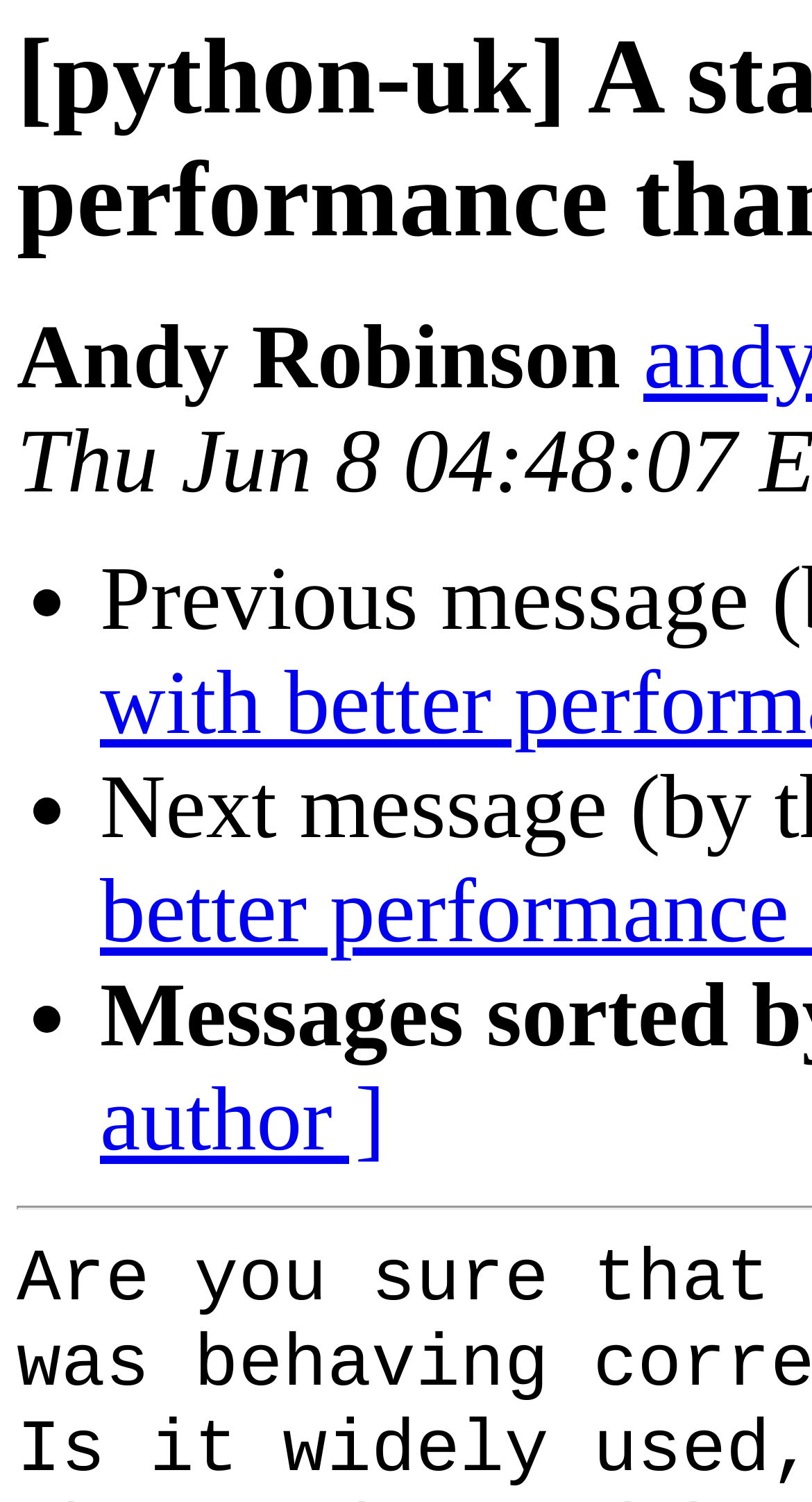Please provide the main heading of the webpage content.

[python-uk] A stack with better performance than using a list